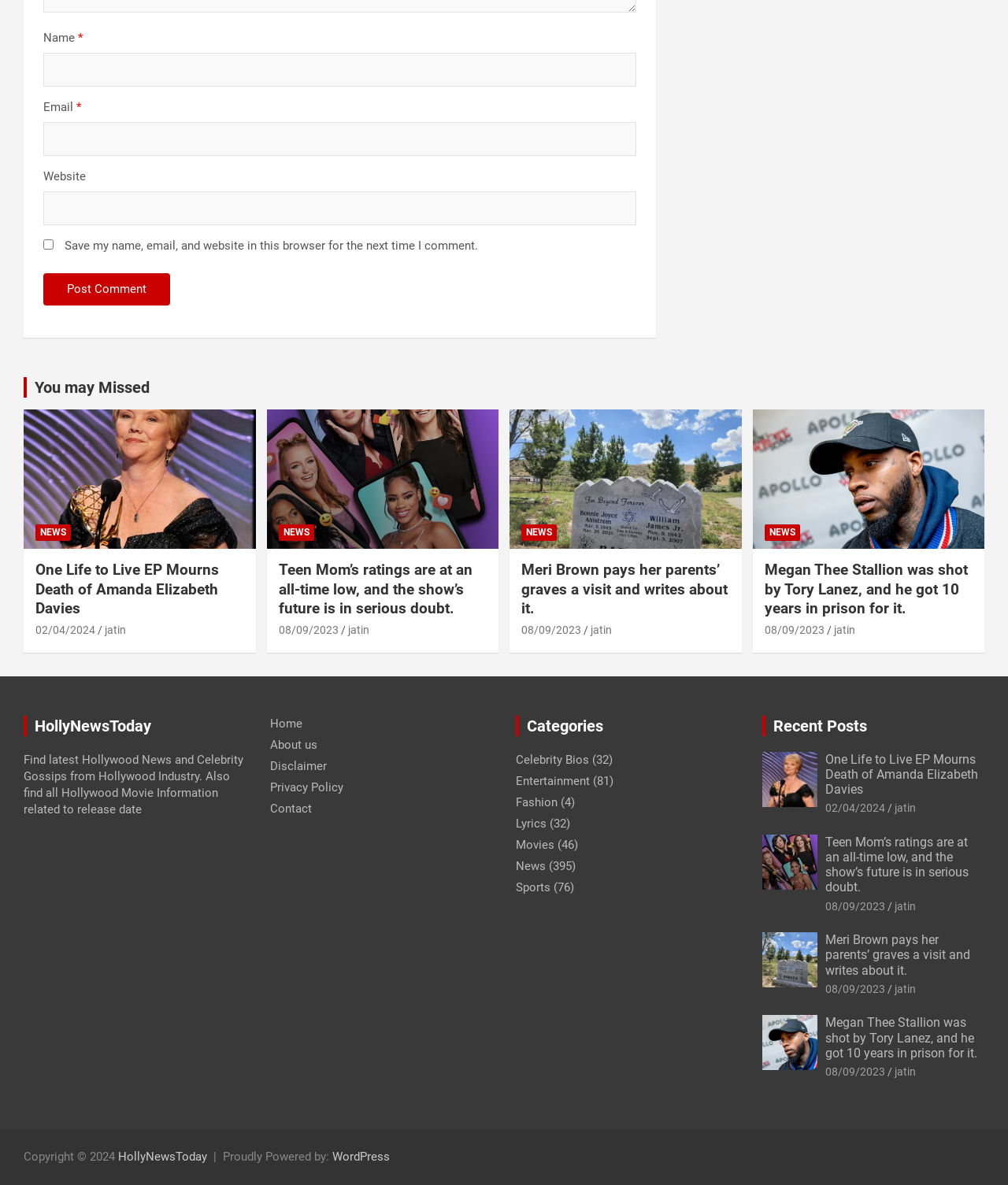What is the name of the website?
Using the image as a reference, answer the question with a short word or phrase.

HollyNewsToday